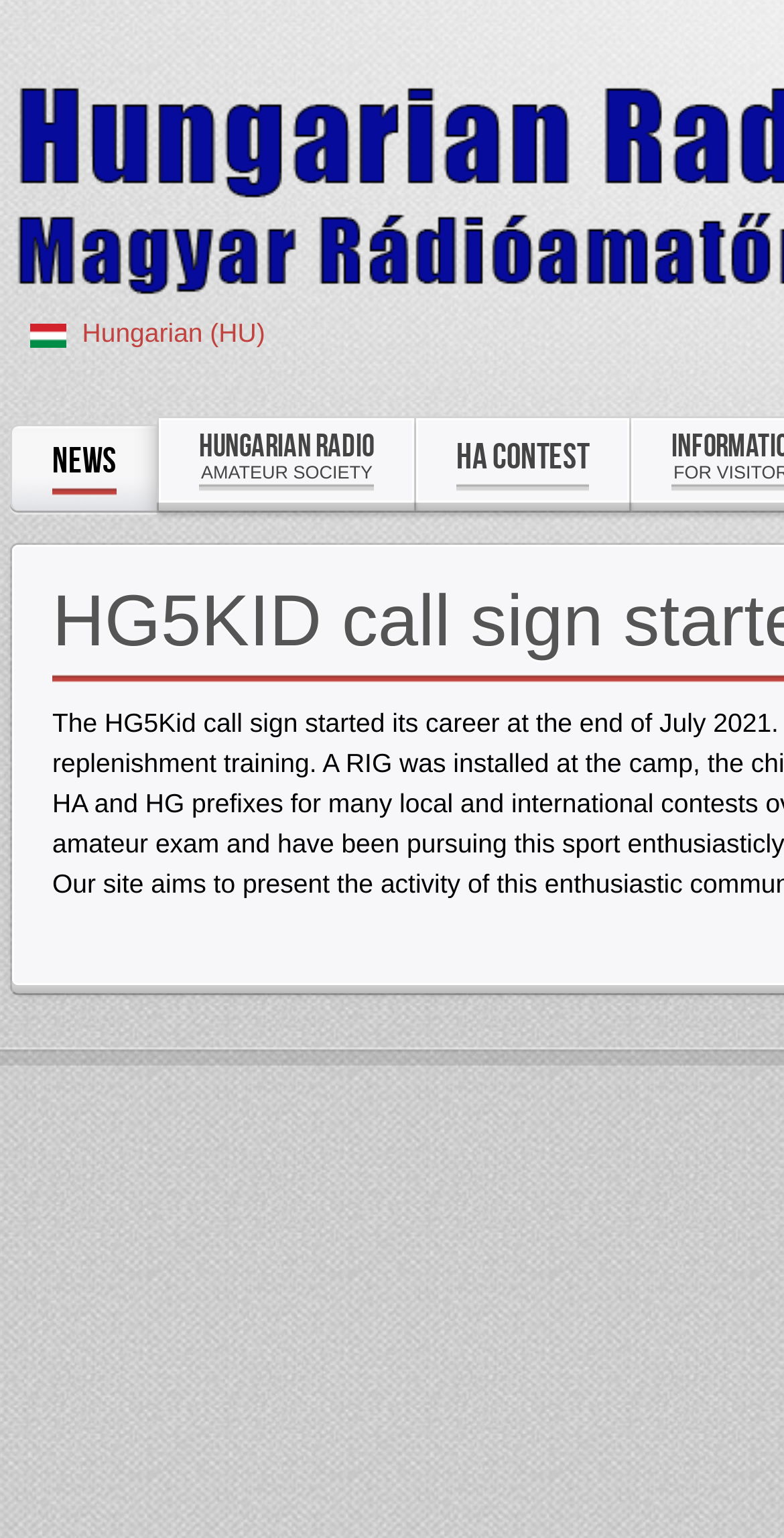Answer the question briefly using a single word or phrase: 
What is the call sign of the radio amateur society?

HG5KID